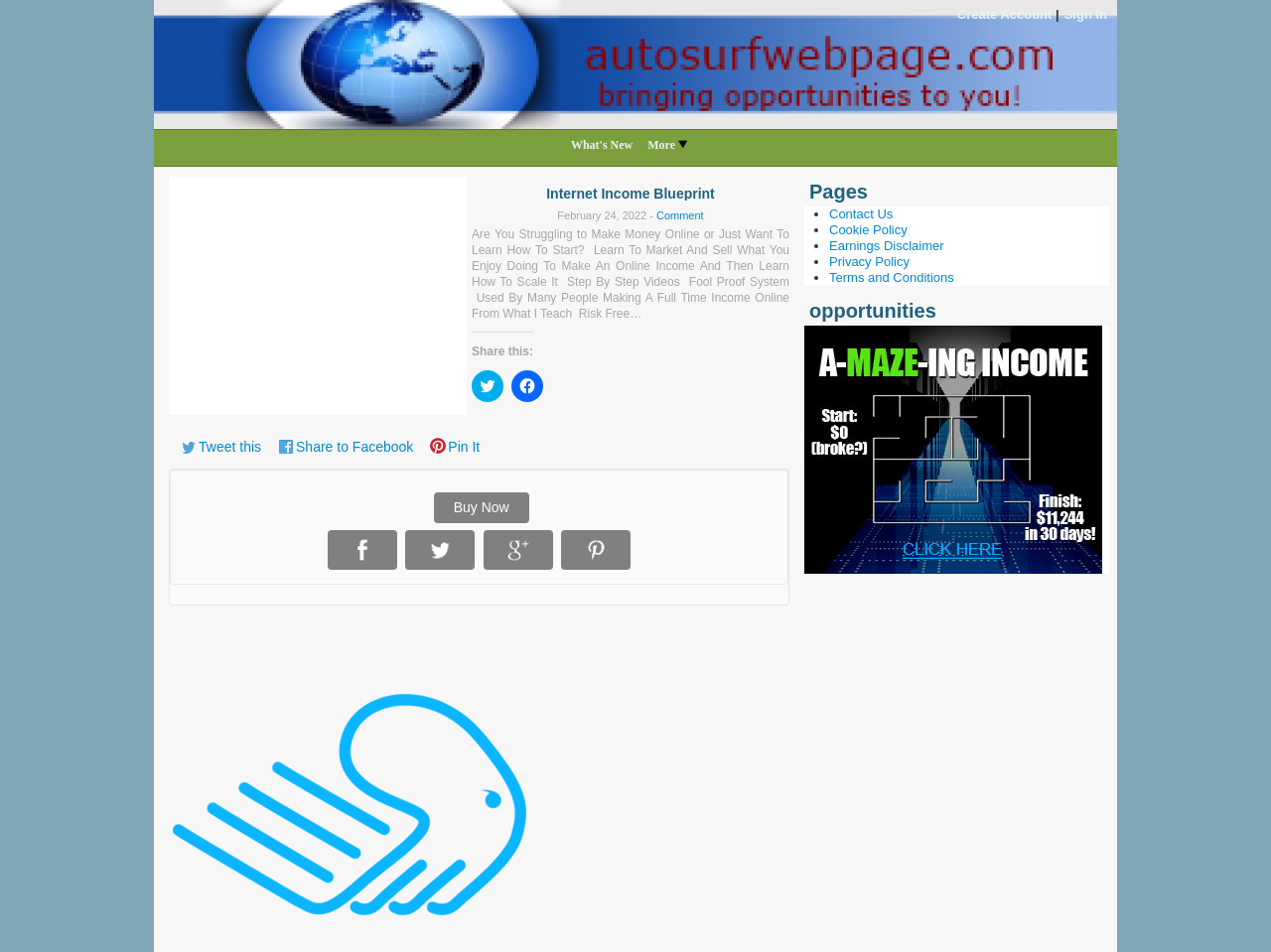What is the purpose of the 'Share this:' section?
Using the image as a reference, give an elaborate response to the question.

The 'Share this:' section provides links to share the webpage content on various social media platforms such as Twitter, Facebook, and Pinterest. This suggests that the purpose of this section is to allow users to easily share the content with others on these platforms.